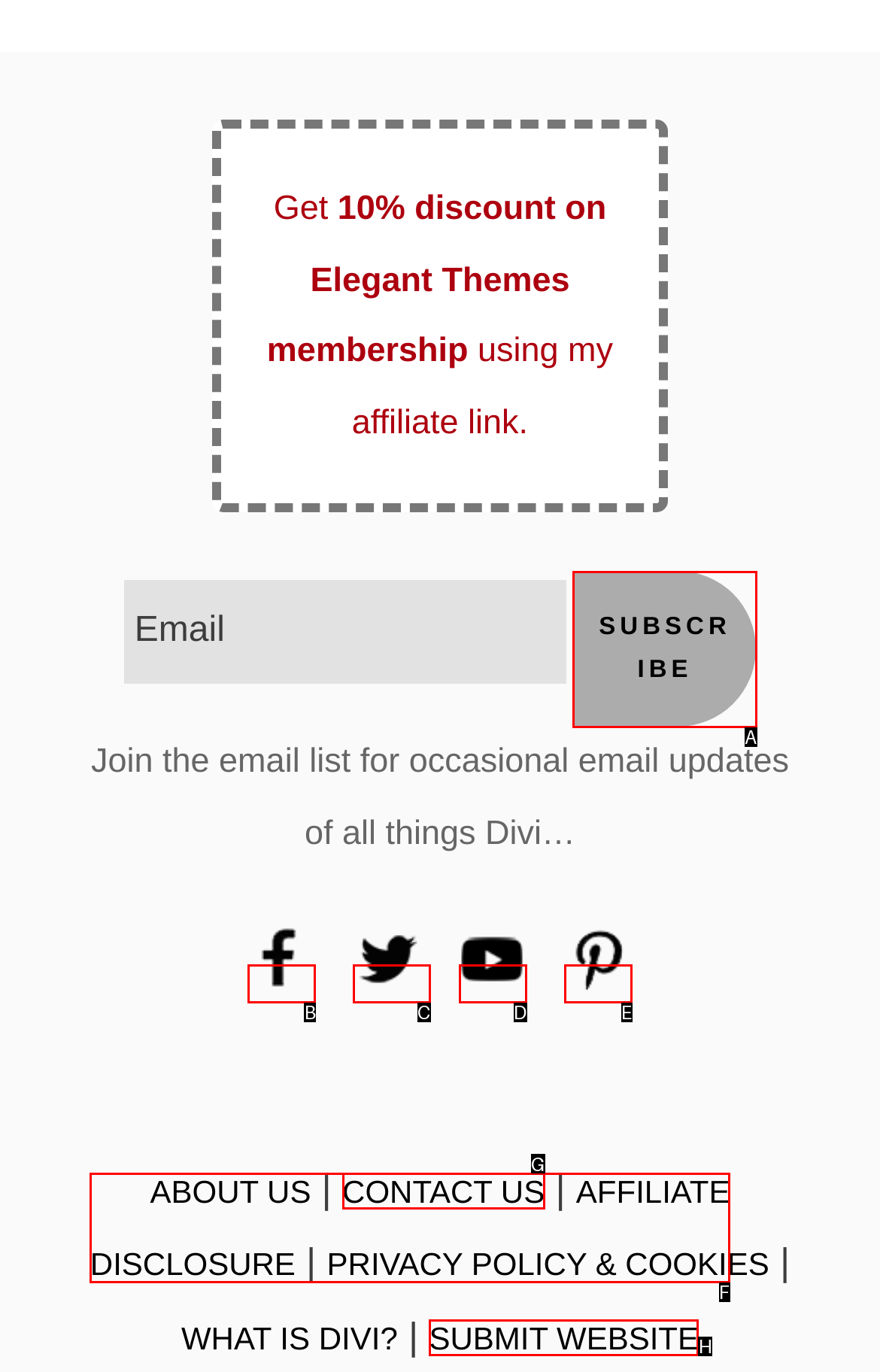Identify the correct HTML element to click to accomplish this task: Submit a website
Respond with the letter corresponding to the correct choice.

H